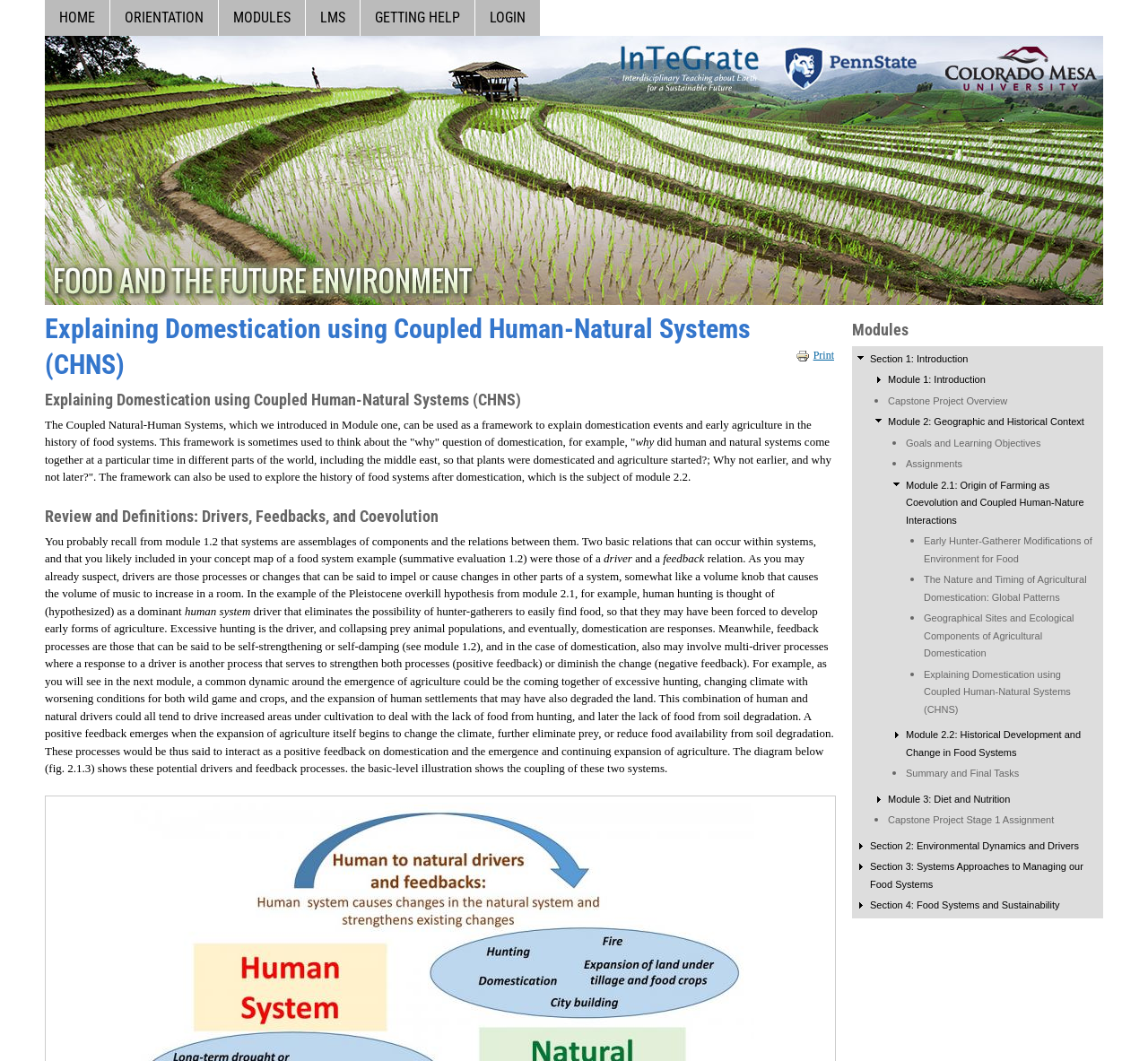Refer to the image and provide an in-depth answer to the question:
What is the role of excessive hunting in domestication?

According to the webpage content, excessive hunting is considered a driver that can lead to the collapse of prey animal populations and eventually, domestication, as part of the coupled human-natural systems framework.